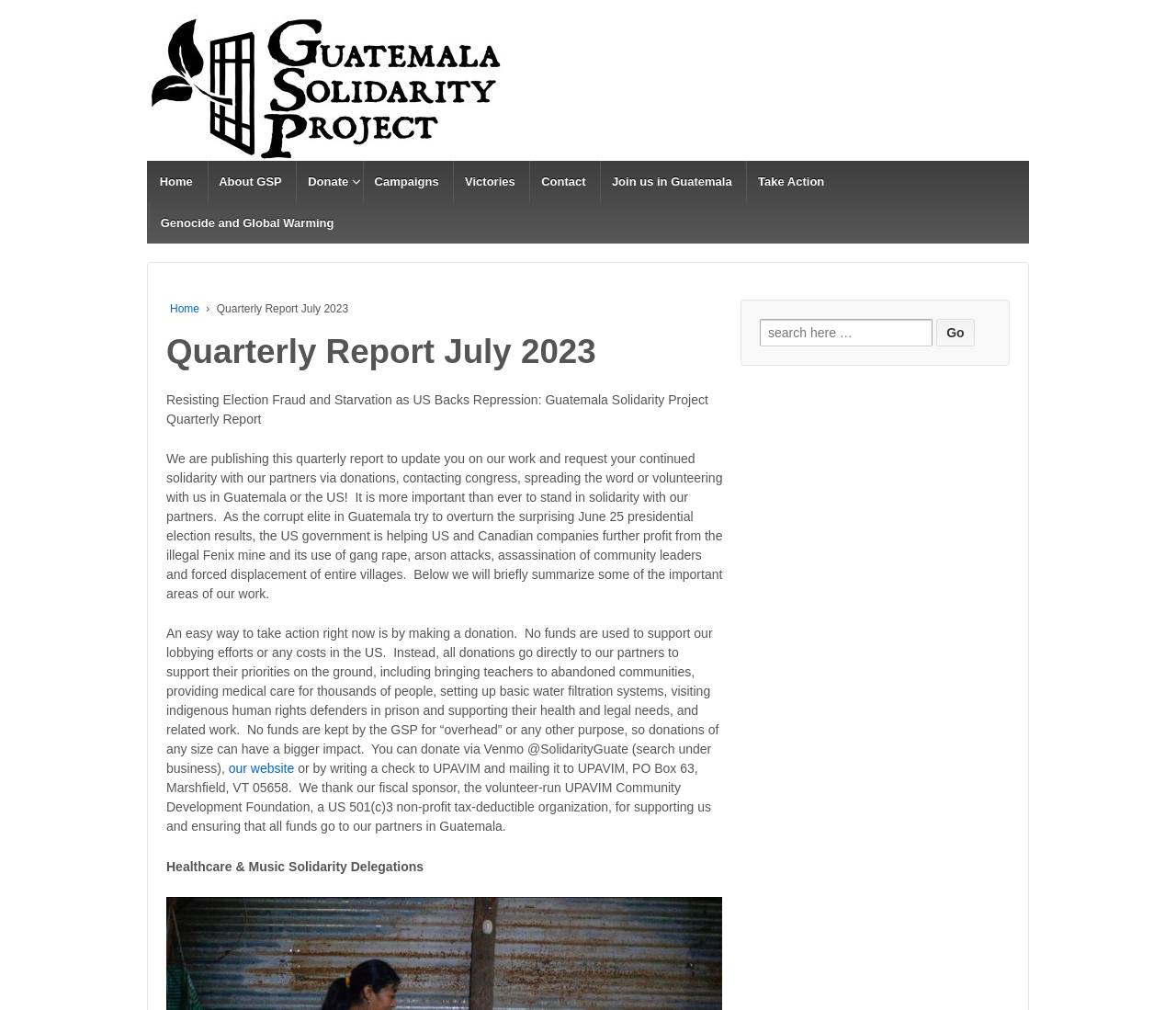Find the bounding box of the element with the following description: "Privacy Policy". The coordinates must be four float numbers between 0 and 1, formatted as [left, top, right, bottom].

None